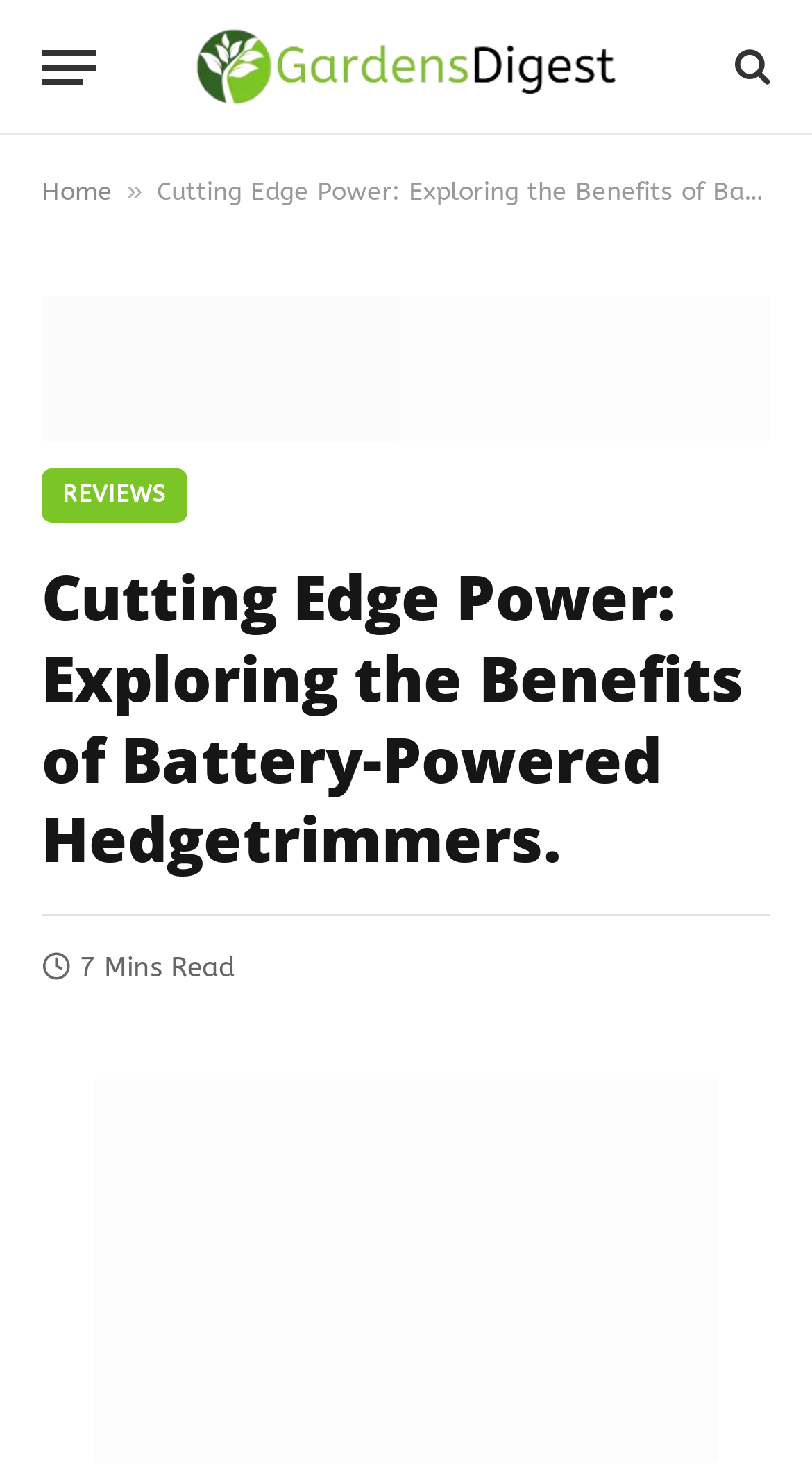What is the name of the website?
Please craft a detailed and exhaustive response to the question.

I determined the answer by looking at the link element with the text 'Gardens Digest | News and Information for Garden Enthusiasts' which is likely to be the website's name.